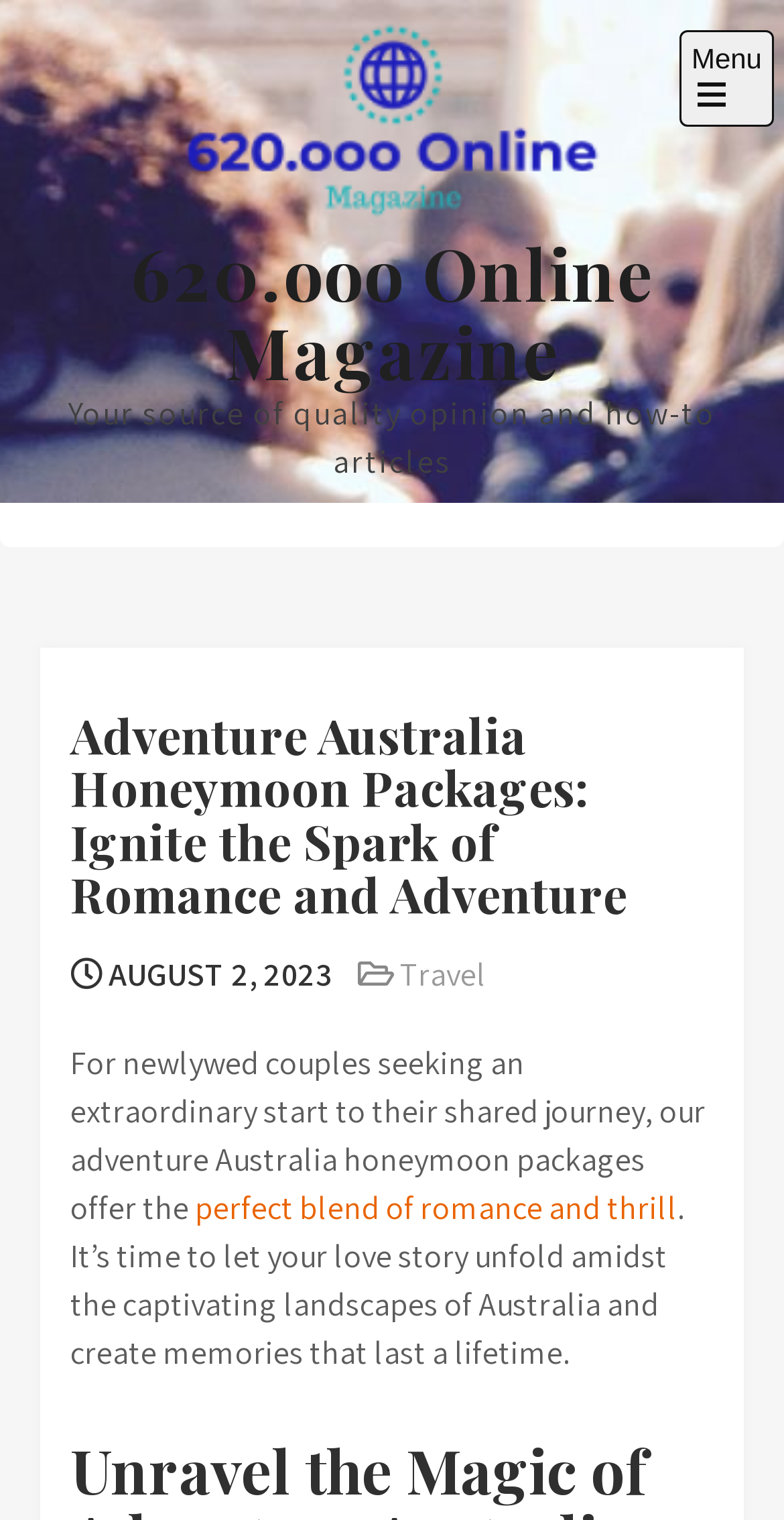Given the element description Travel, specify the bounding box coordinates of the corresponding UI element in the format (top-left x, top-left y, bottom-right x, bottom-right y). All values must be between 0 and 1.

[0.51, 0.627, 0.621, 0.654]